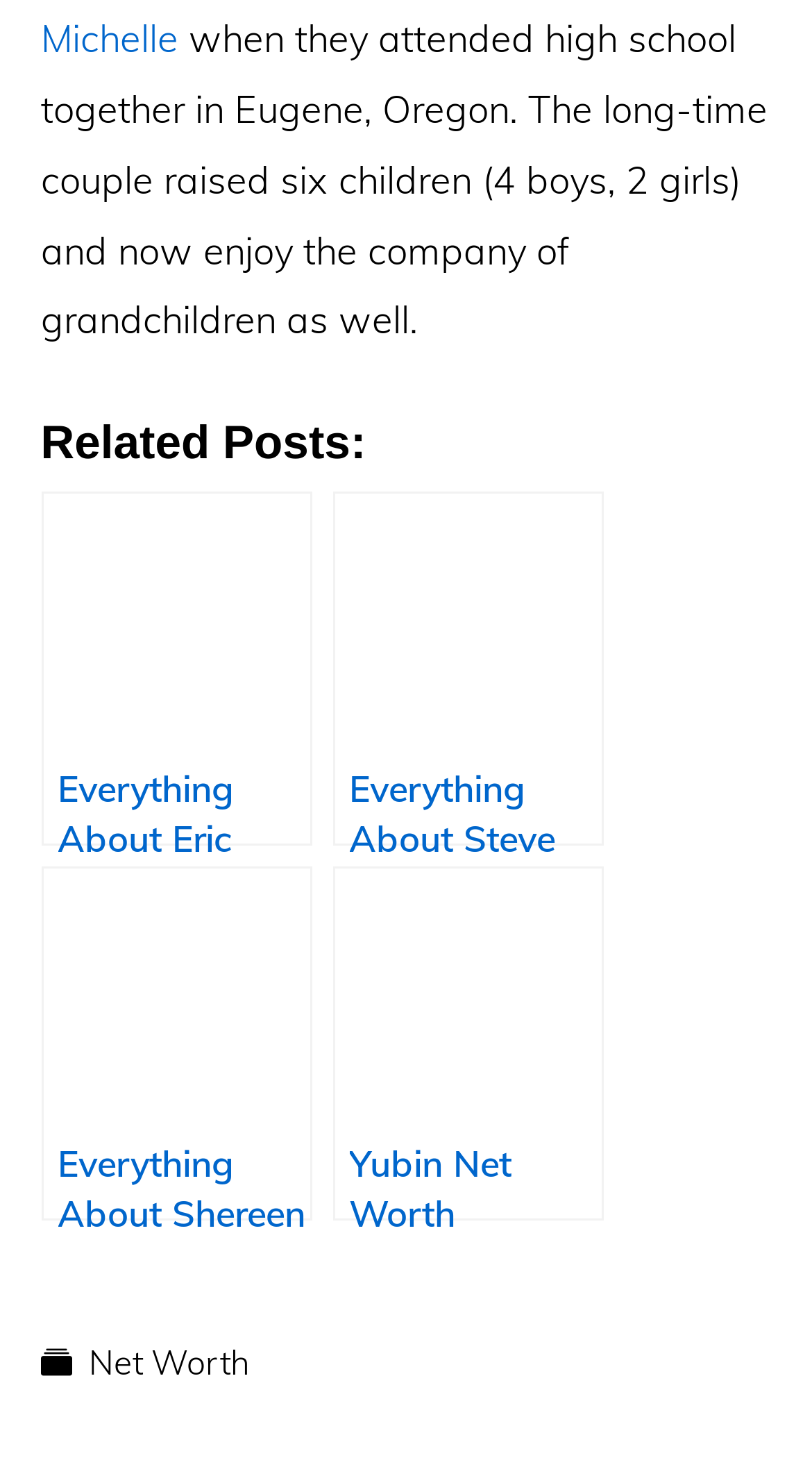Identify and provide the bounding box for the element described by: "aria-label="Toggle mobile menu"".

None